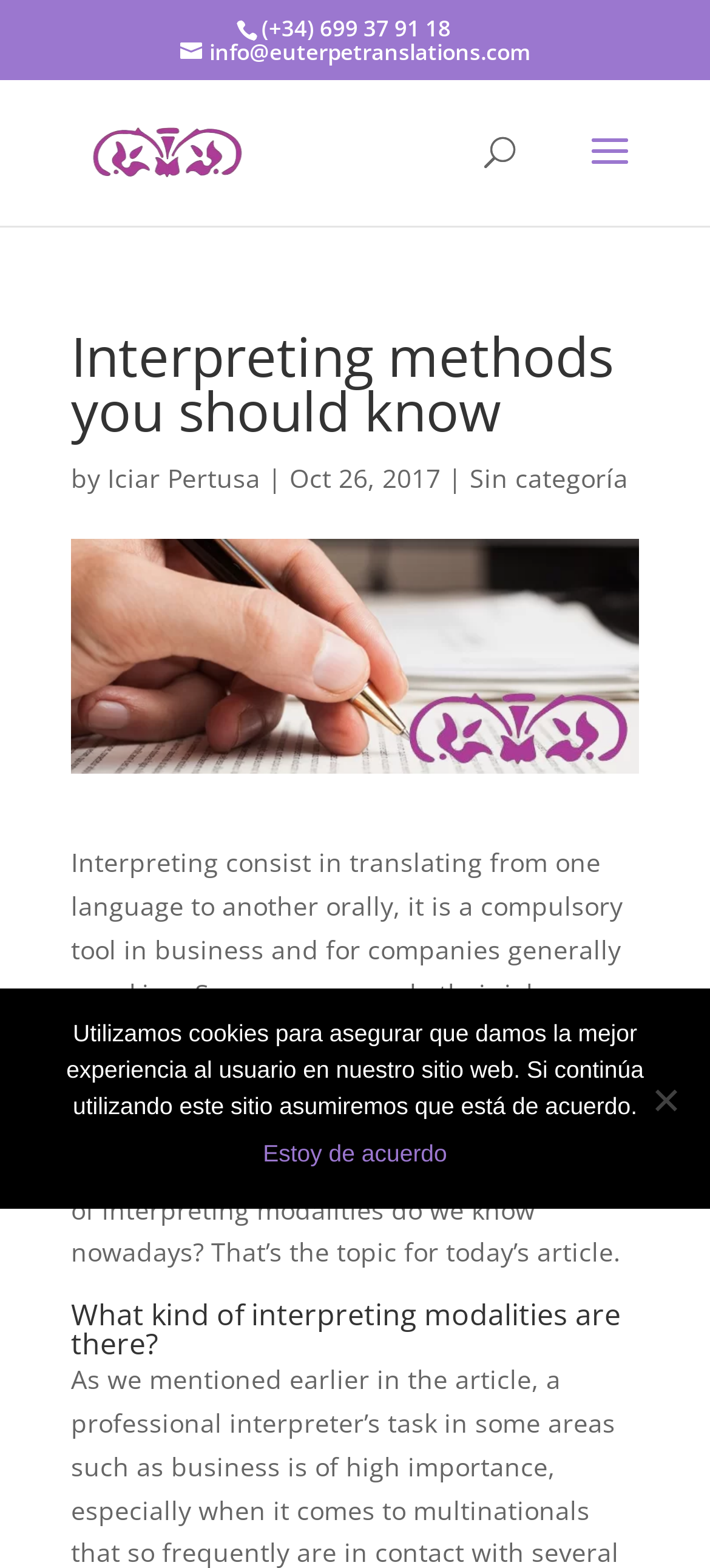Convey a detailed summary of the webpage, mentioning all key elements.

The webpage appears to be a blog article discussing the different types of writing and interpreting methods. At the top, there is a header section with the website's logo, "Euterpe", accompanied by a phone number and an email address. Below the header, there is a search bar that spans about half of the page's width.

The main content of the page is divided into sections, with headings and paragraphs of text. The first section is titled "Interpreting methods you should know" and is followed by the author's name, "Iciar Pertusa", and the date of publication, "Oct 26, 2017". The section then describes the importance of interpreting in business and companies, and how it facilitates efficient communication between people of different languages.

The next section is titled "What kind of interpreting modalities are there?" and appears to be the main topic of the article. The text in this section is quite lengthy and discusses the different types of interpreting modalities.

At the bottom of the page, there is a cookie notice dialog box that informs users about the website's use of cookies and provides options to agree or disagree with the terms.

Overall, the webpage has a simple and clean layout, with a focus on presenting informative content to the reader.